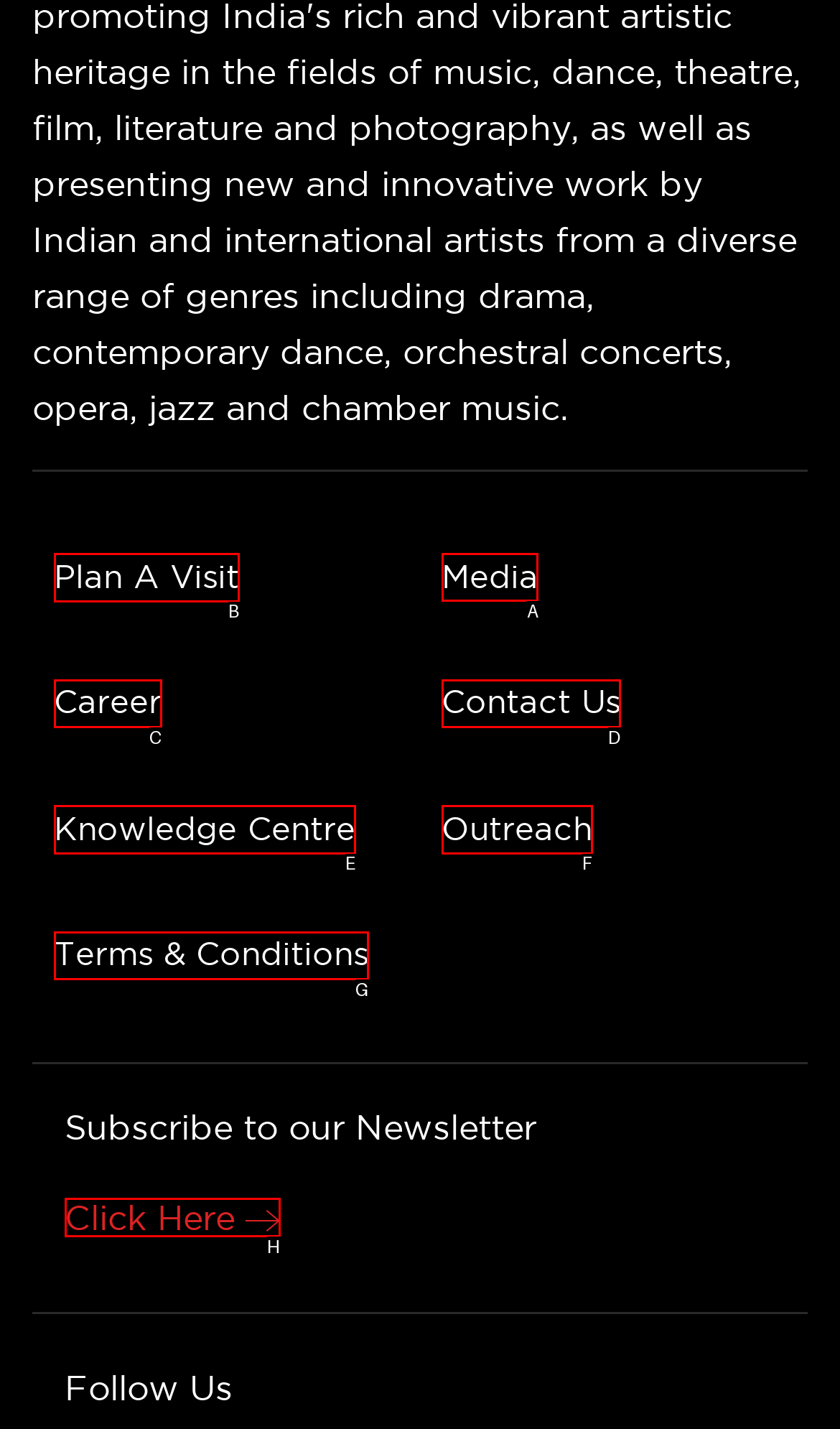Identify the letter of the UI element I need to click to carry out the following instruction: Explore media

A